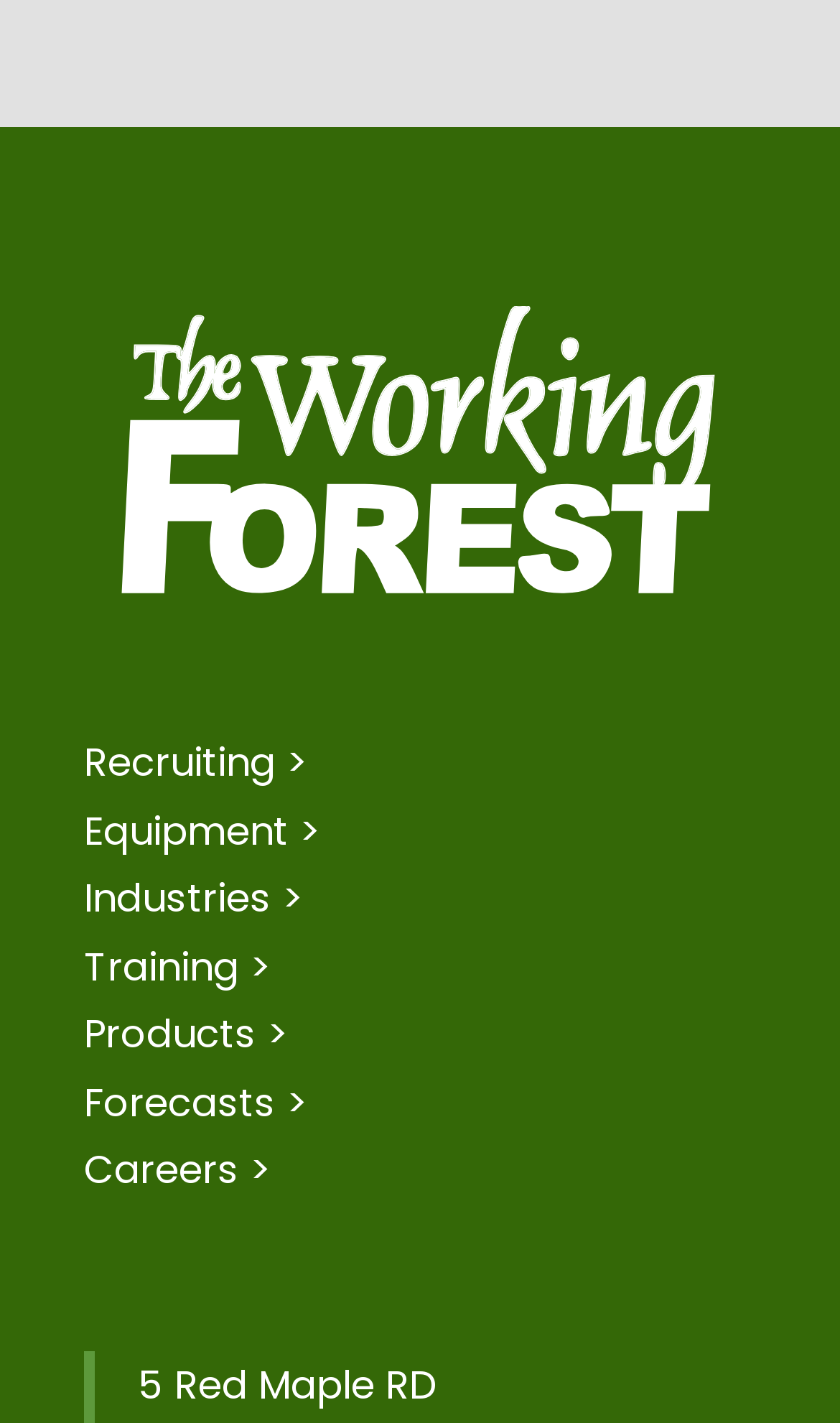Answer the following query concisely with a single word or phrase:
What is the last link on the webpage?

Careers >